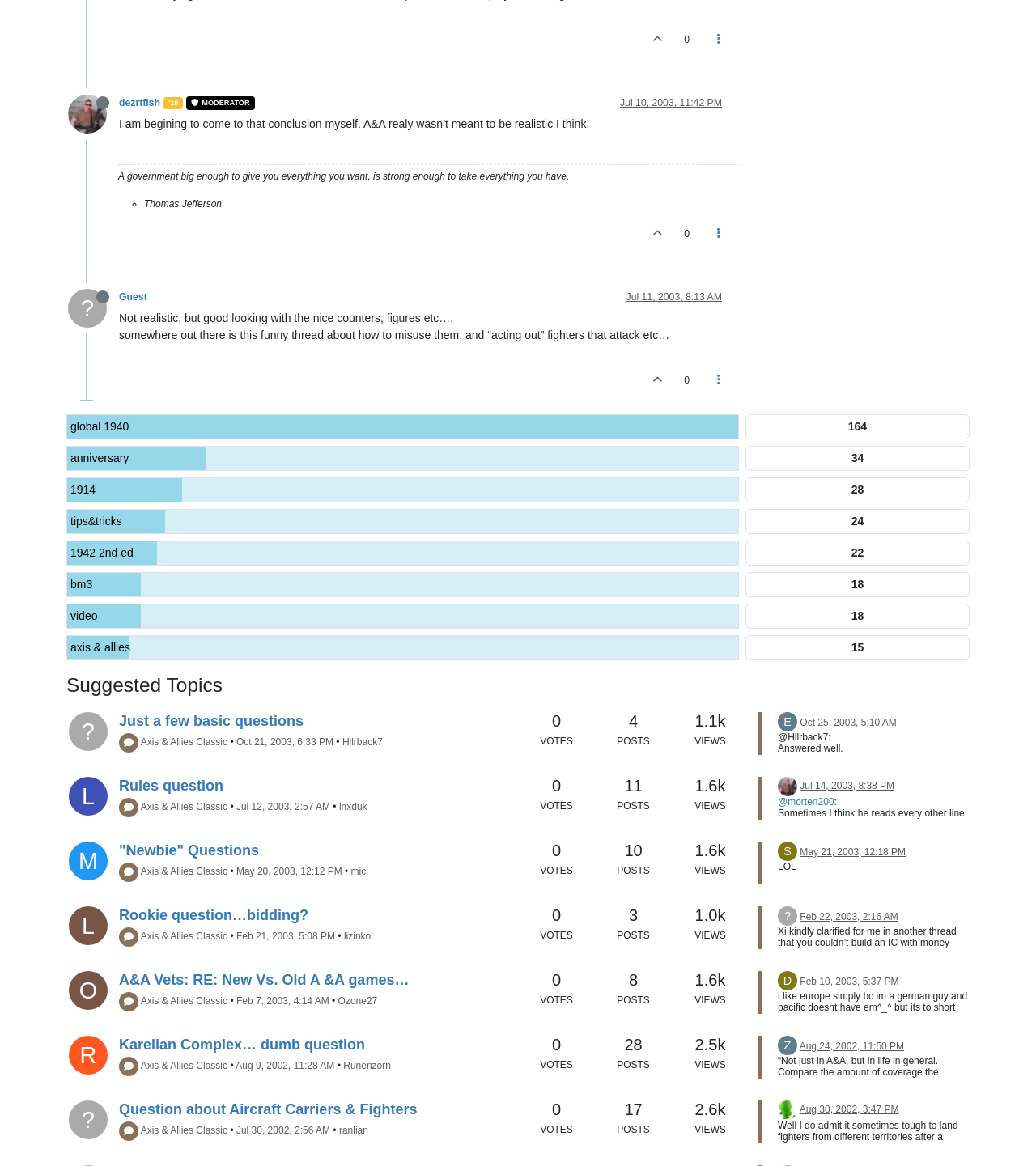Please identify the coordinates of the bounding box that should be clicked to fulfill this instruction: "Click the link to view the previous post".

None